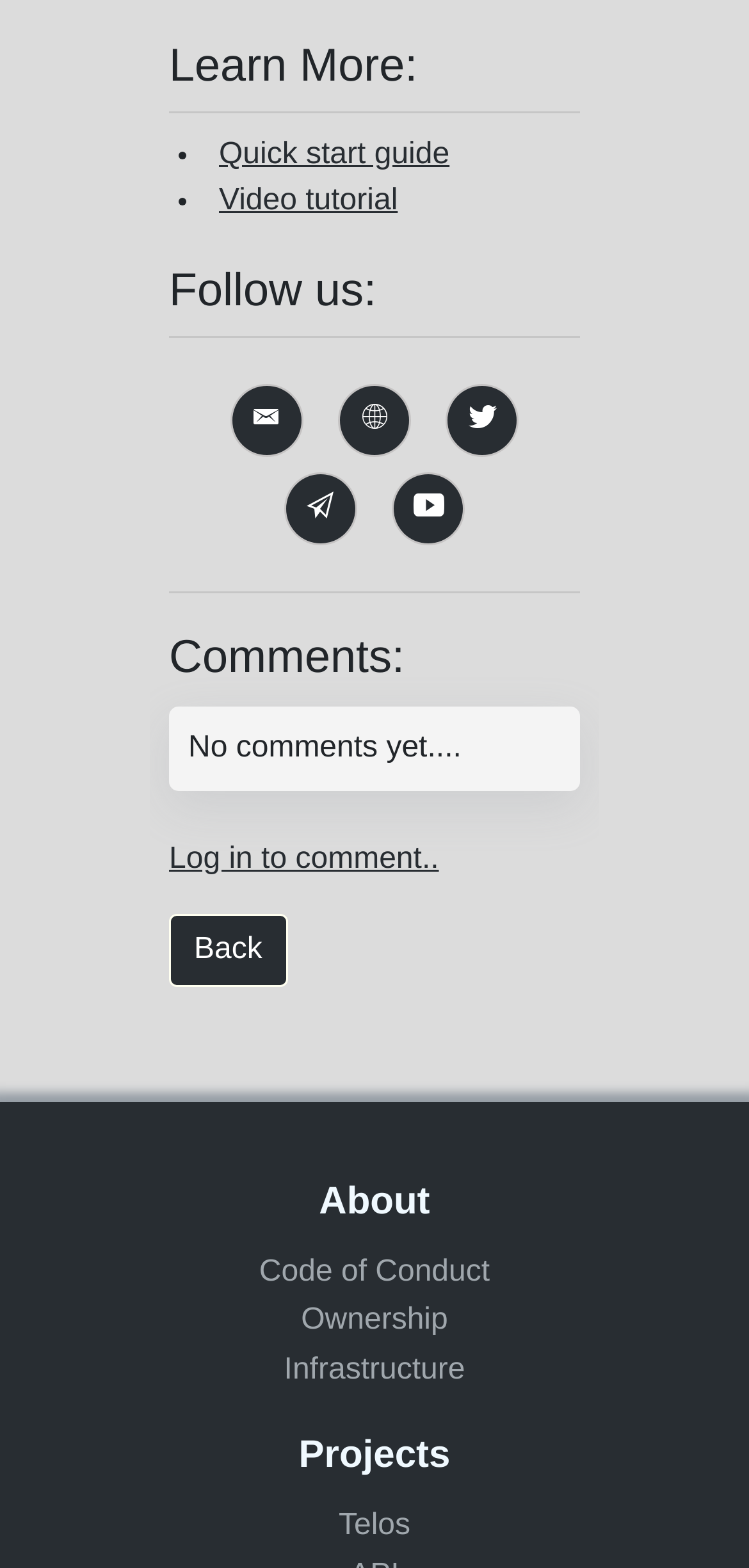How many links are there under 'Projects'?
Provide a detailed and extensive answer to the question.

Under the heading 'Projects', I found a single link element 'Telos', which suggests that there is only one link under 'Projects'.